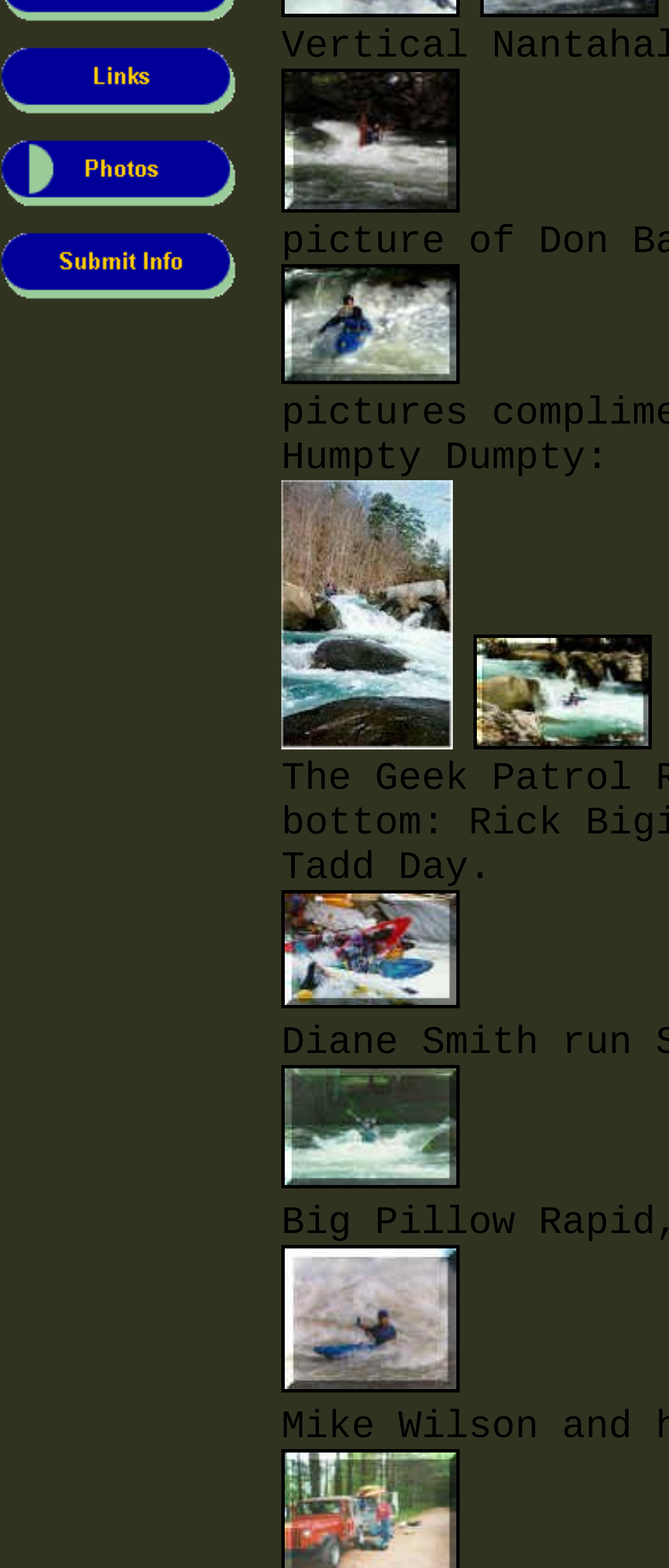Given the element description "alt="Links" name="MSFPnav7"", identify the bounding box of the corresponding UI element.

[0.0, 0.061, 0.359, 0.08]